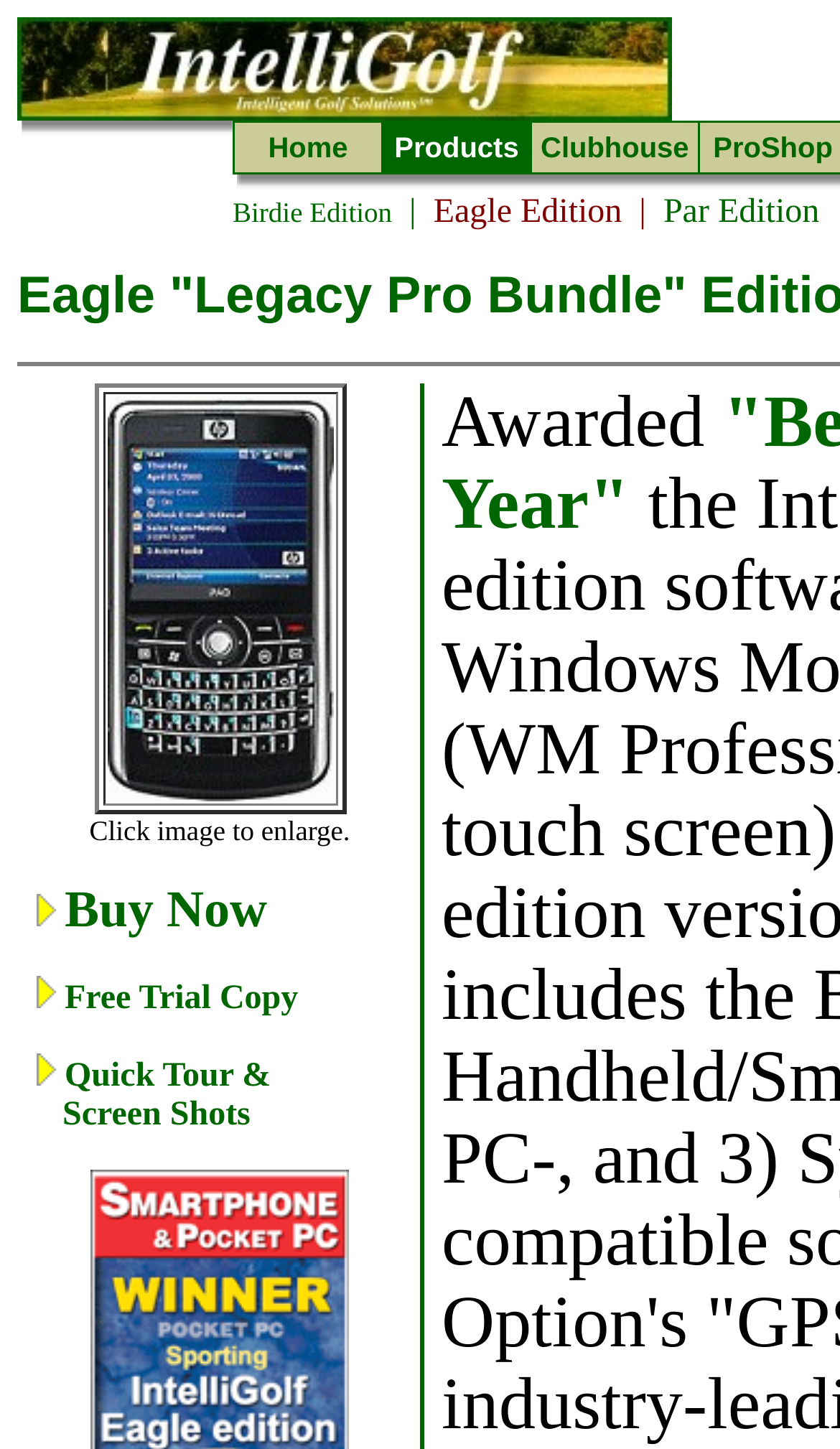Kindly determine the bounding box coordinates for the area that needs to be clicked to execute this instruction: "View Birdie Edition".

[0.277, 0.135, 0.467, 0.158]